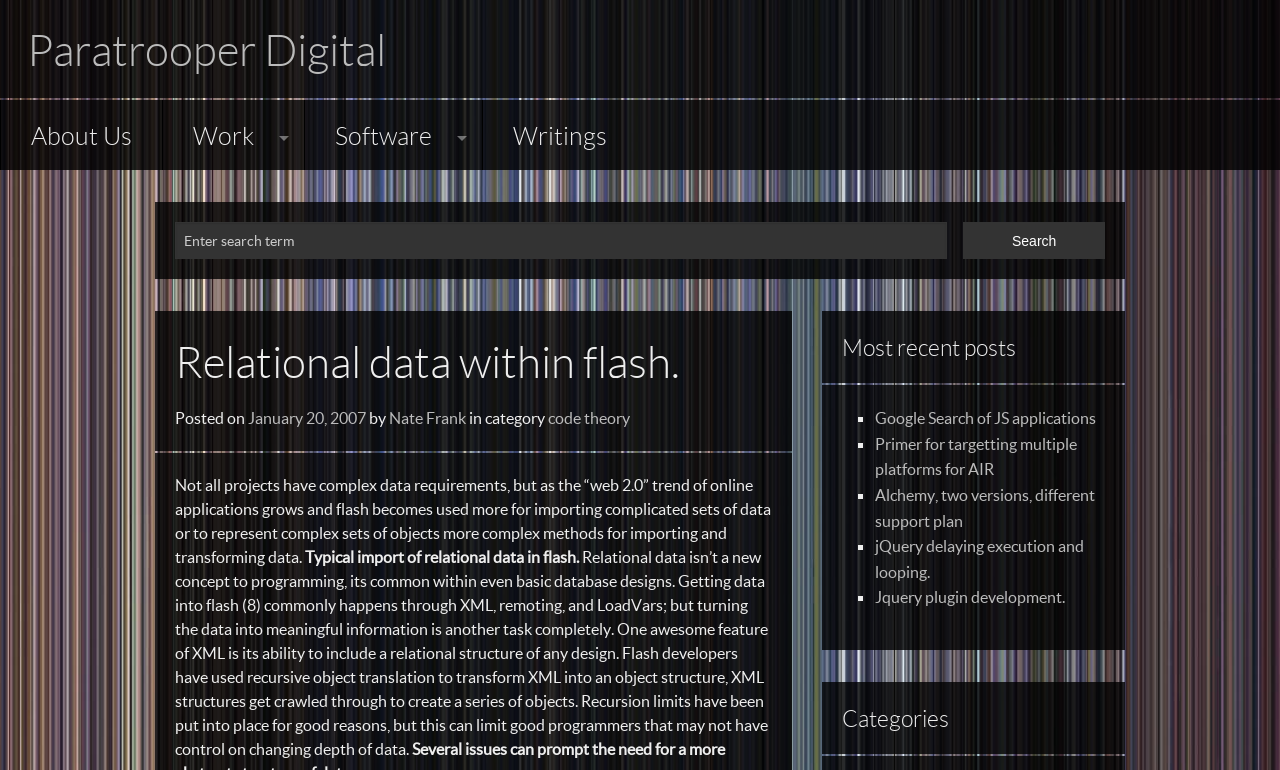Use one word or a short phrase to answer the question provided: 
What is the author of the latest article?

Nate Frank